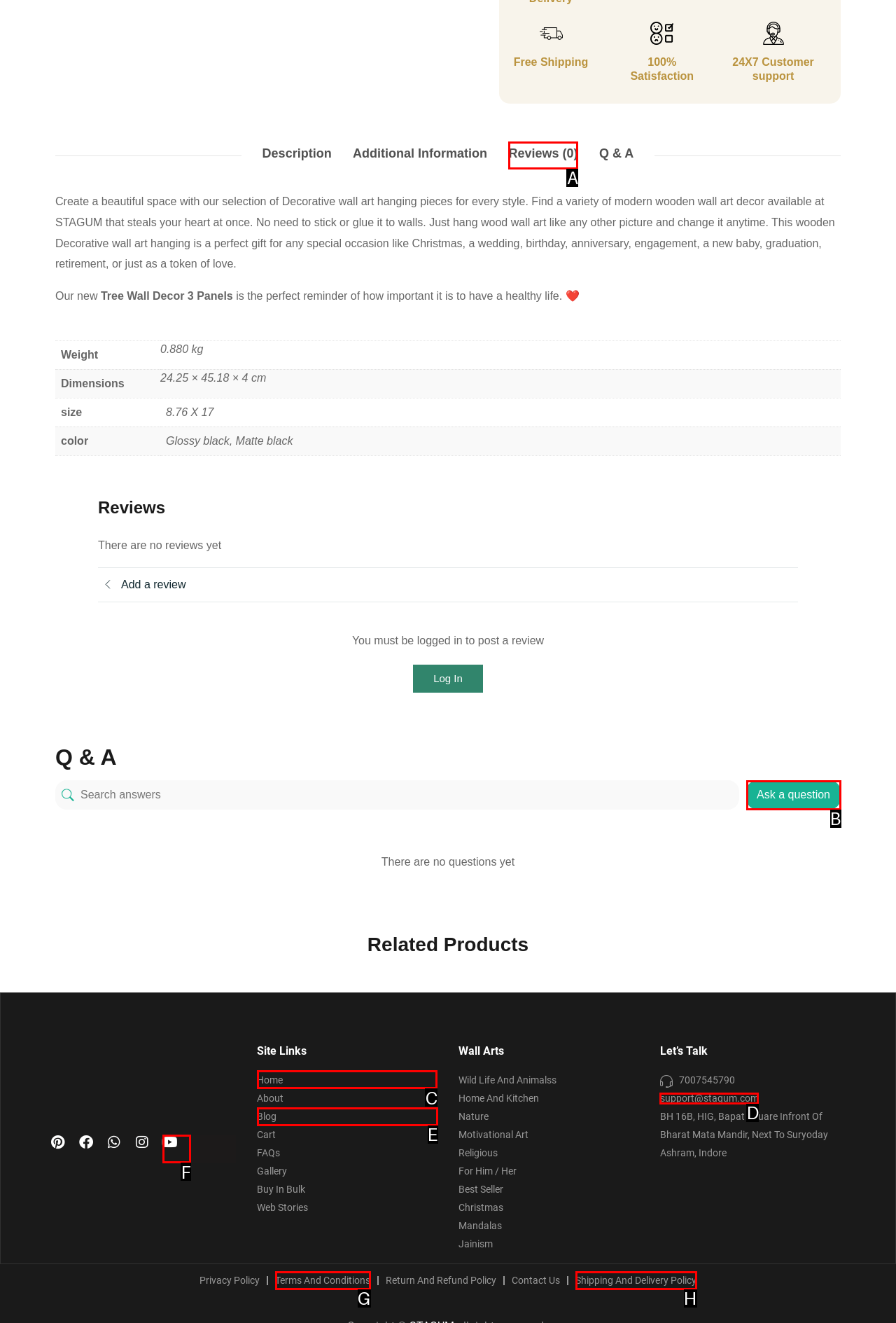Given the task: Visit the 'Home' page, point out the letter of the appropriate UI element from the marked options in the screenshot.

C